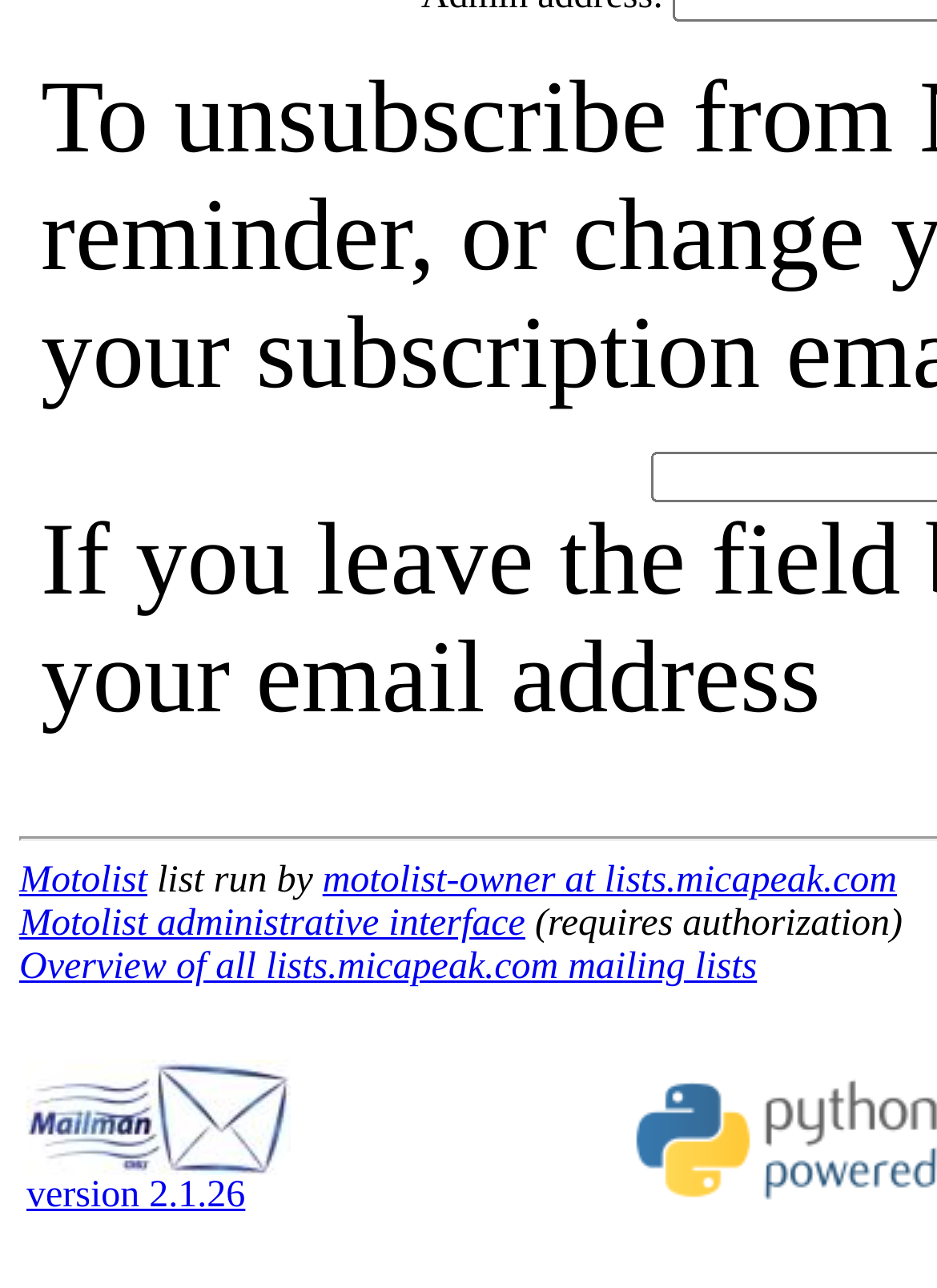What is required to access the administrative interface?
Use the screenshot to answer the question with a single word or phrase.

Authorization